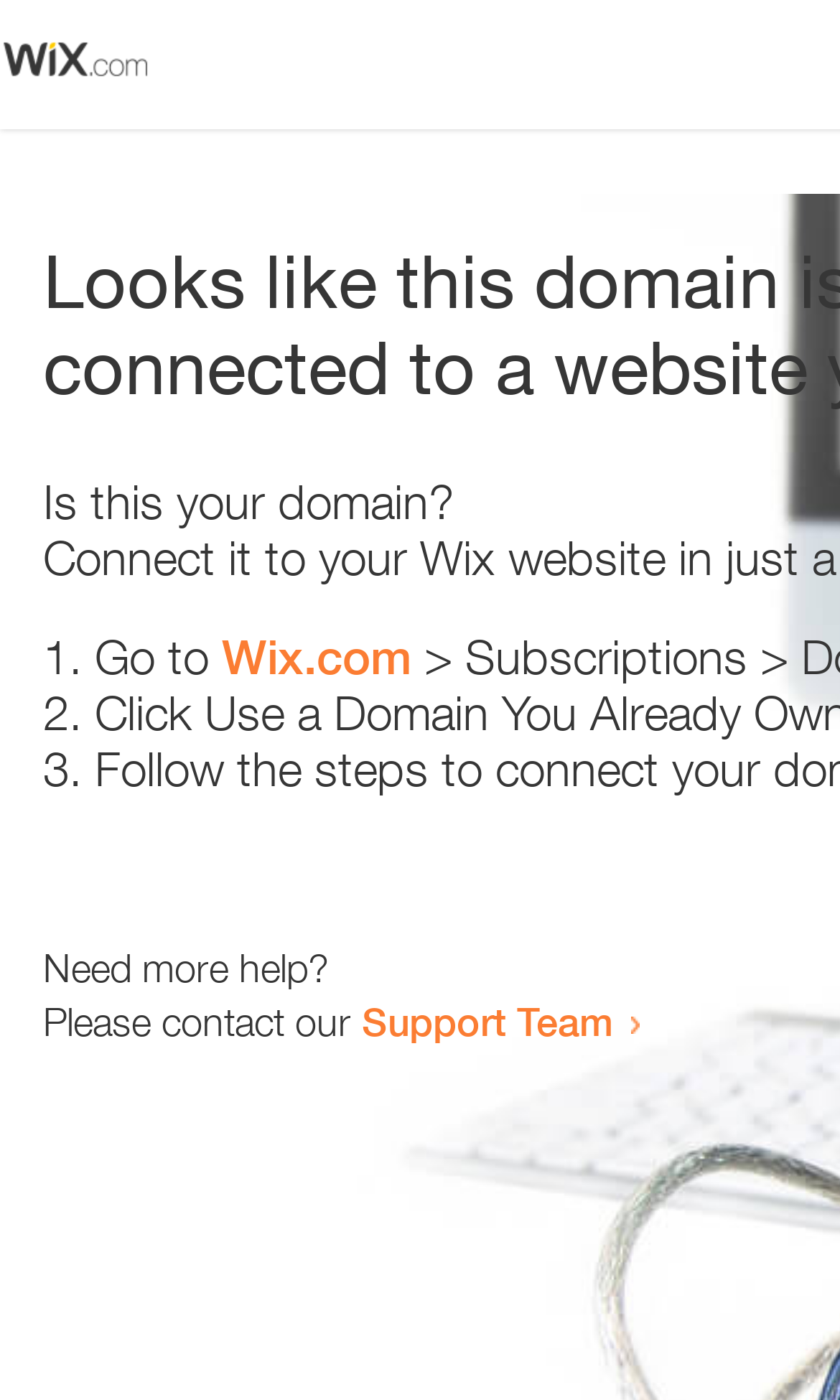Please provide a one-word or short phrase answer to the question:
How many steps are there to resolve the error?

3